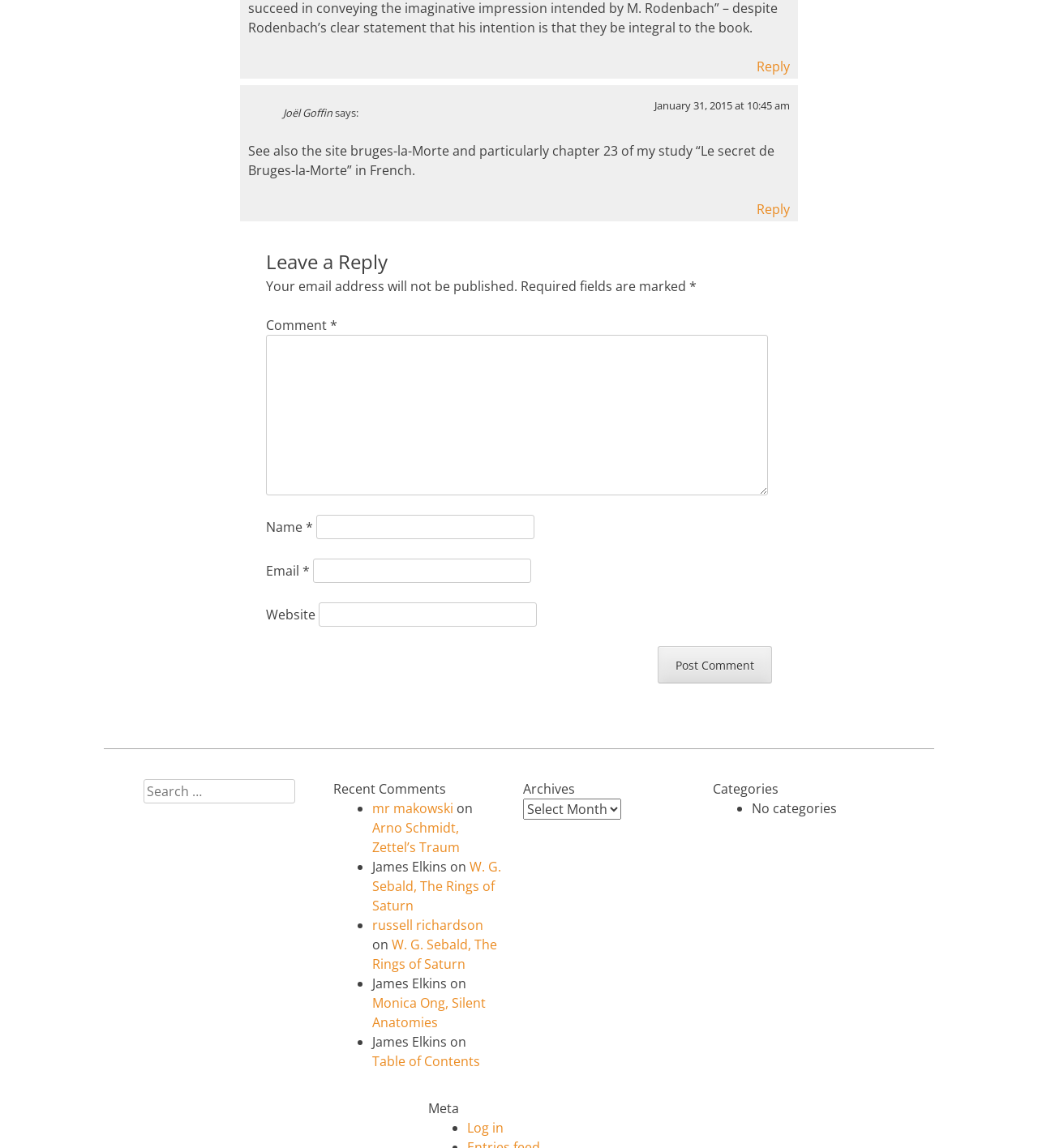Please determine the bounding box coordinates of the area that needs to be clicked to complete this task: 'Search'. The coordinates must be four float numbers between 0 and 1, formatted as [left, top, right, bottom].

[0.138, 0.679, 0.301, 0.7]